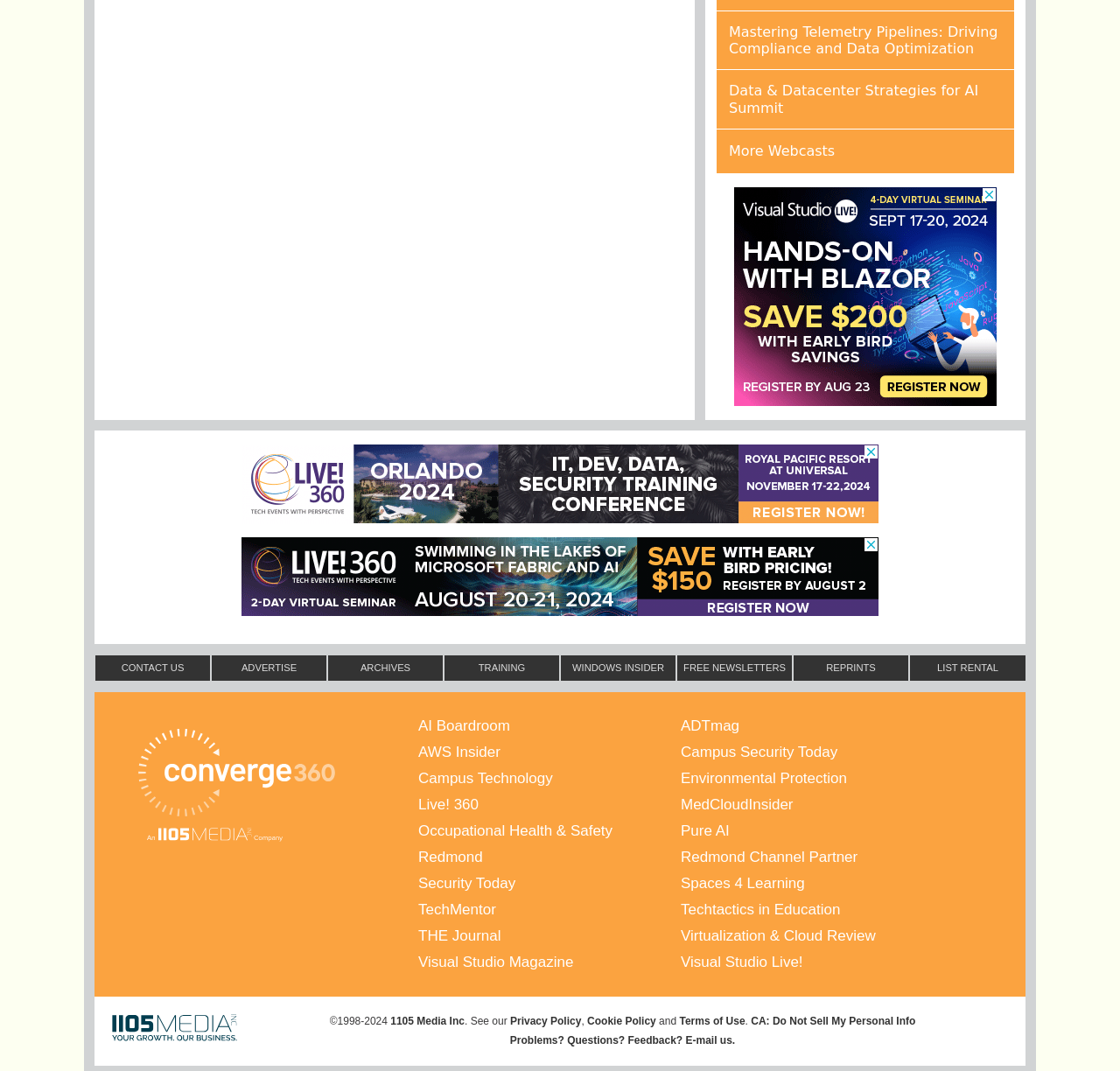Determine the bounding box coordinates for the area that should be clicked to carry out the following instruction: "Click on 'Mastering Telemetry Pipelines: Driving Compliance and Data Optimization'".

[0.64, 0.011, 0.905, 0.065]